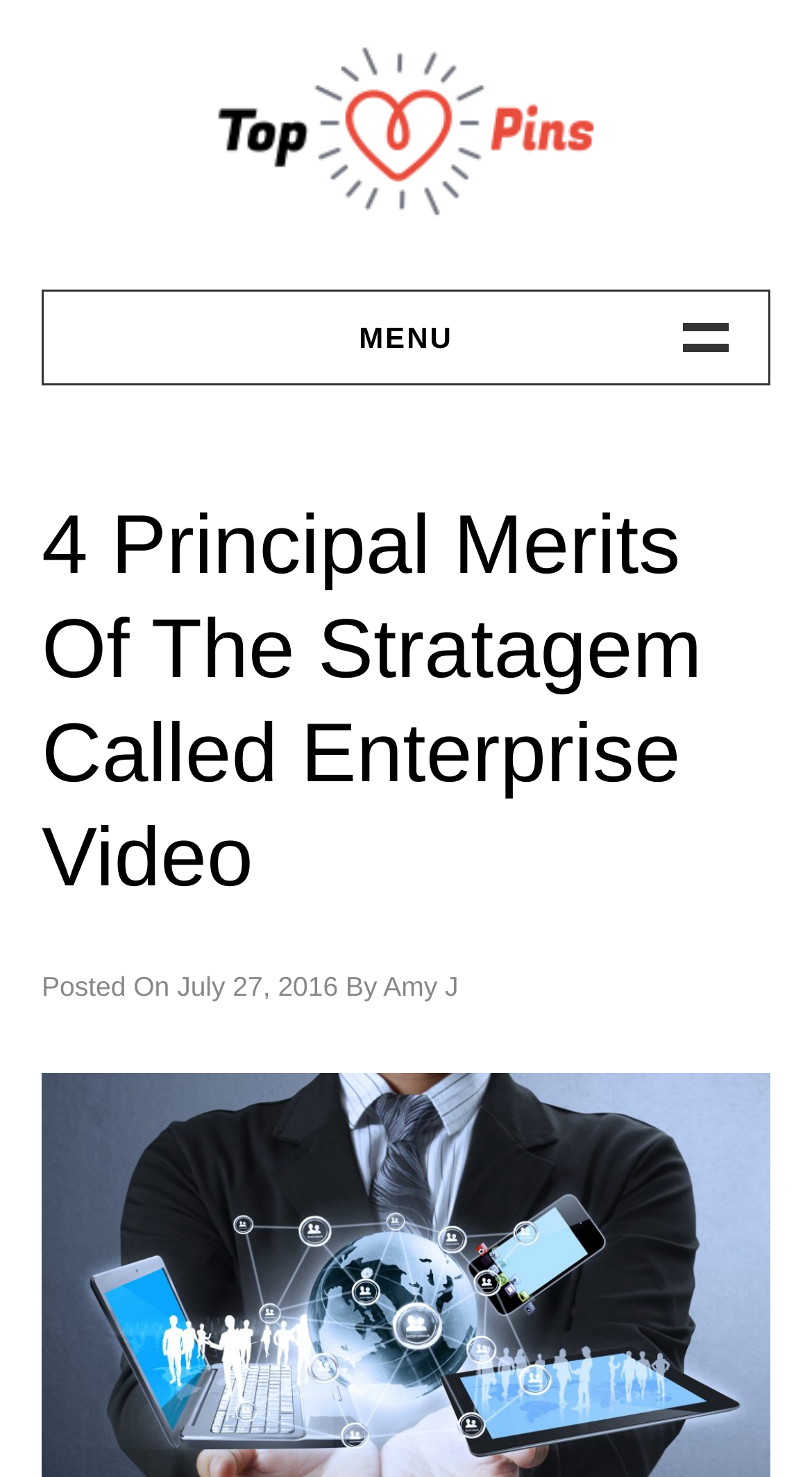Identify the bounding box coordinates of the region that should be clicked to execute the following instruction: "go to TopPins".

[0.244, 0.014, 0.756, 0.182]